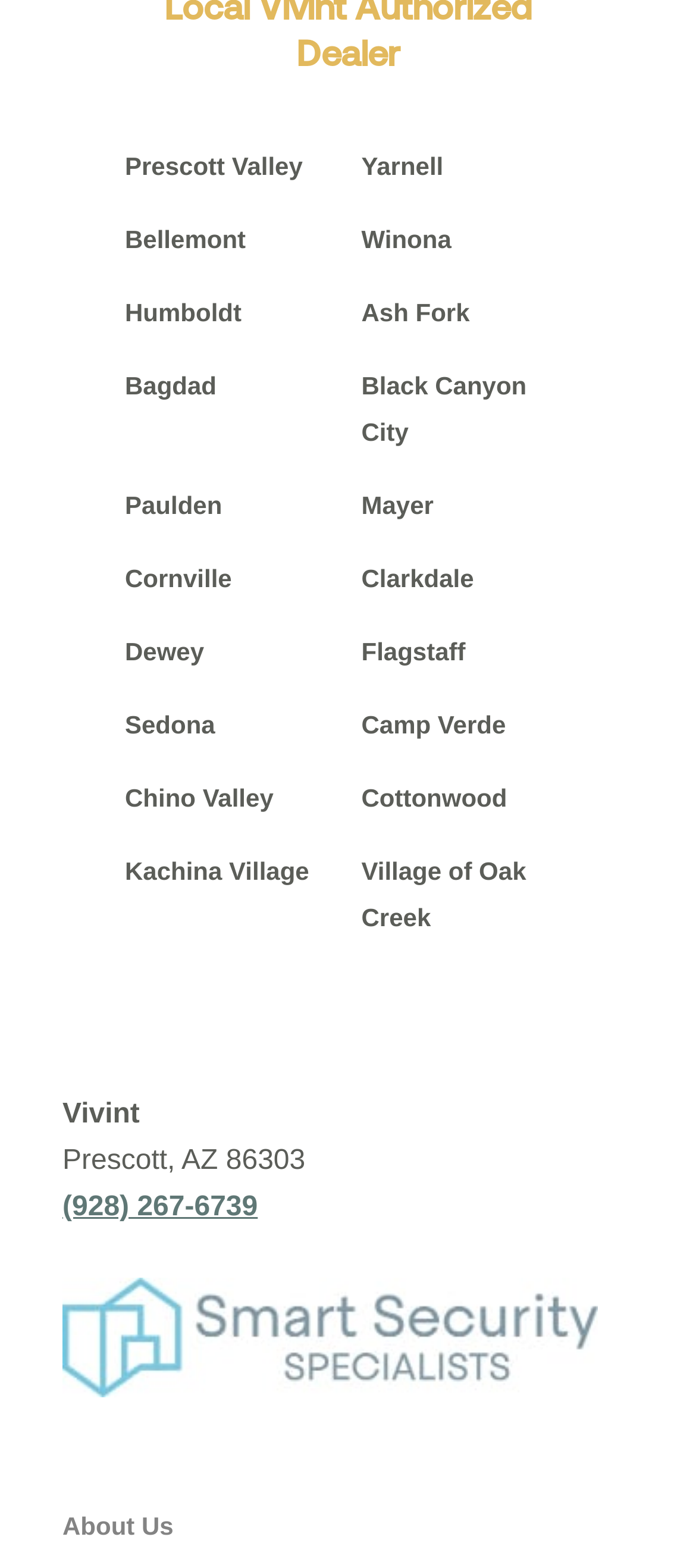Find the bounding box coordinates of the clickable element required to execute the following instruction: "Click on the link 'asset protection'". Provide the coordinates as four float numbers between 0 and 1, i.e., [left, top, right, bottom].

None